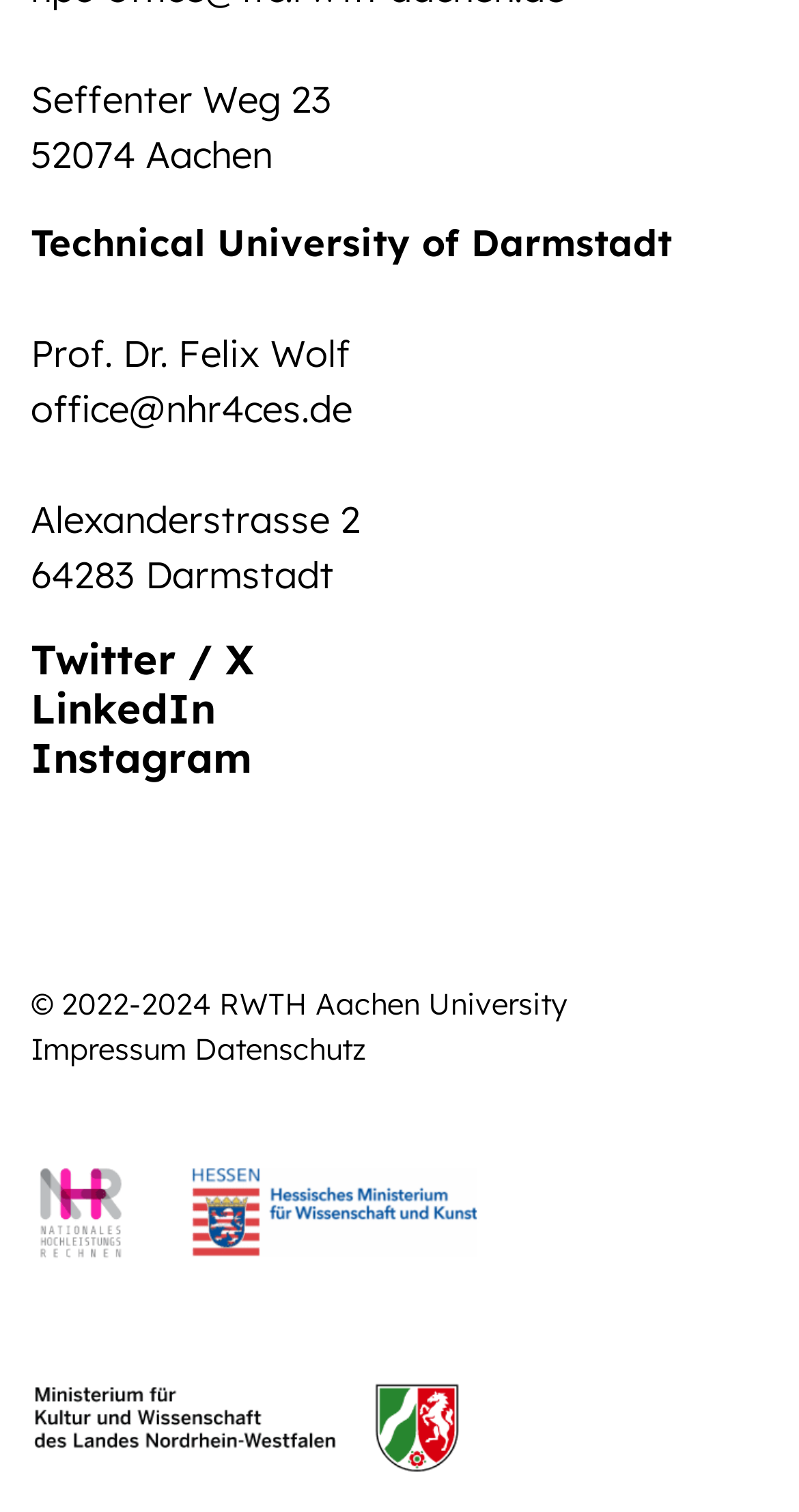Respond to the question below with a single word or phrase: How many images are present on the webpage?

2